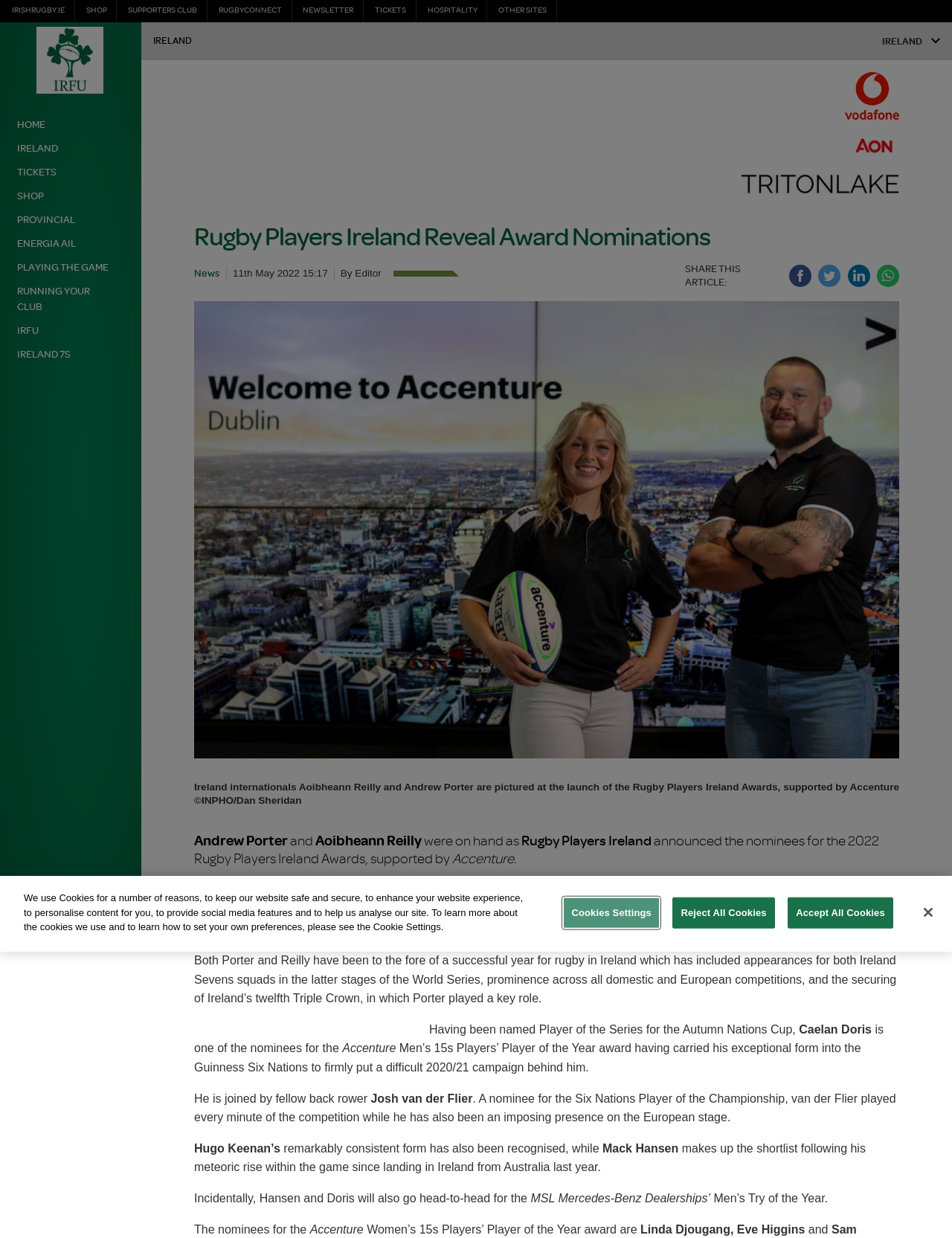What is the name of the hotel where the award ceremony will take place?
Examine the image closely and answer the question with as much detail as possible.

The answer can be found in the text 'the award ceremony will take place on Wednesday, May 18 at the Clayton Hotel in Ballsbridge'.